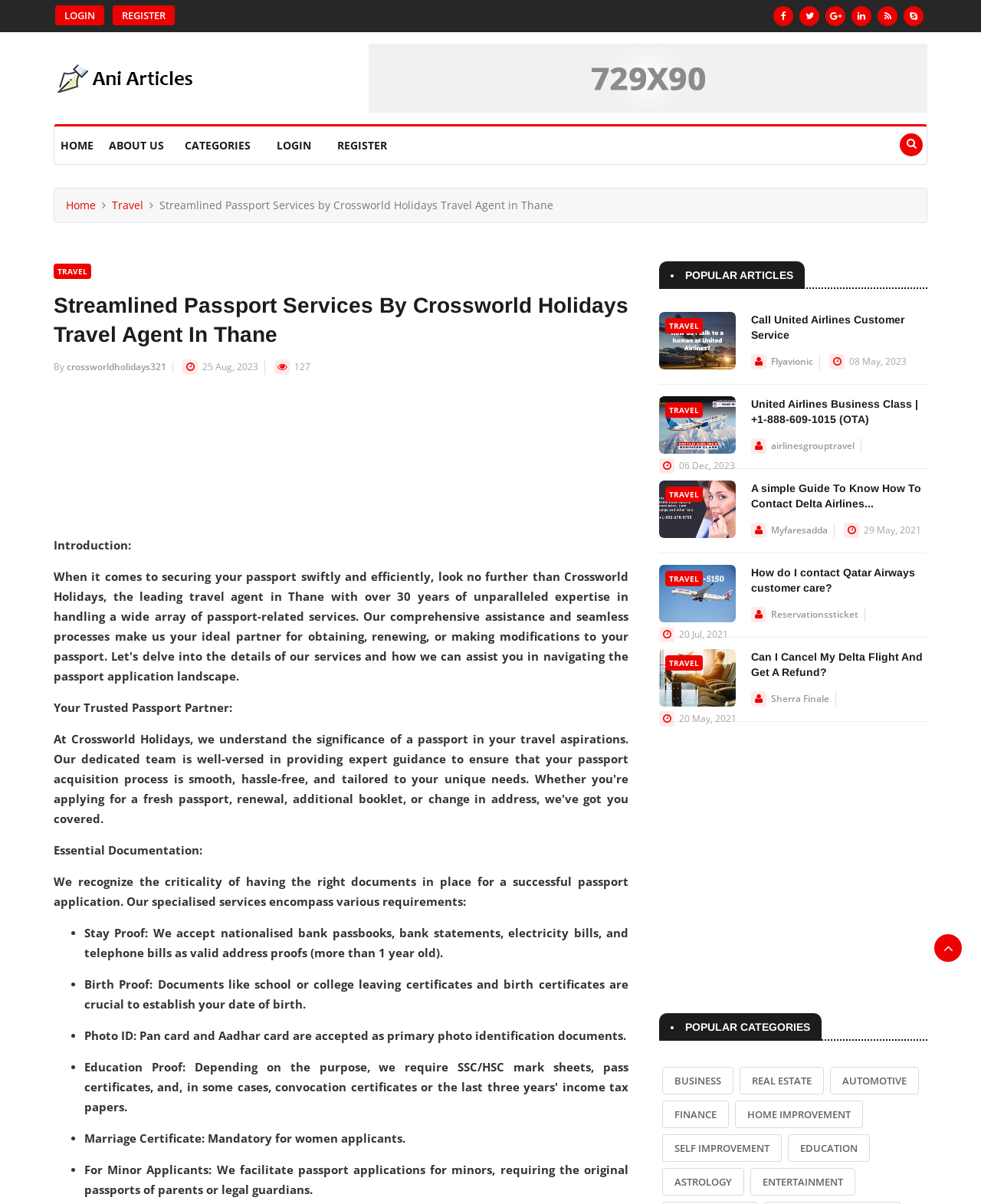Answer this question in one word or a short phrase: What is the name of the category that includes 'BUSINESS' and 'REAL ESTATE'?

POPULAR CATEGORIES